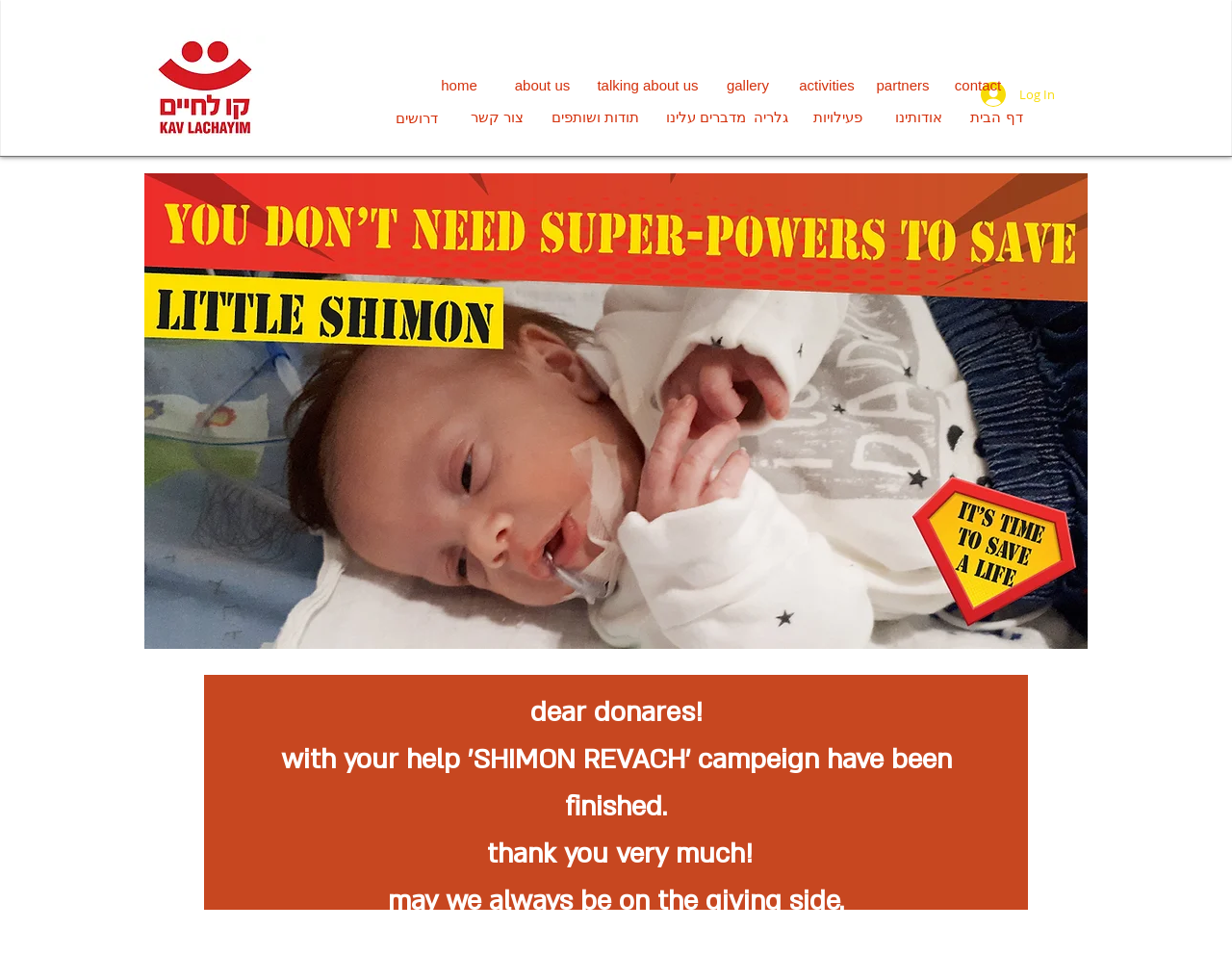Give a one-word or phrase response to the following question: How many links are in the top navigation bar?

9